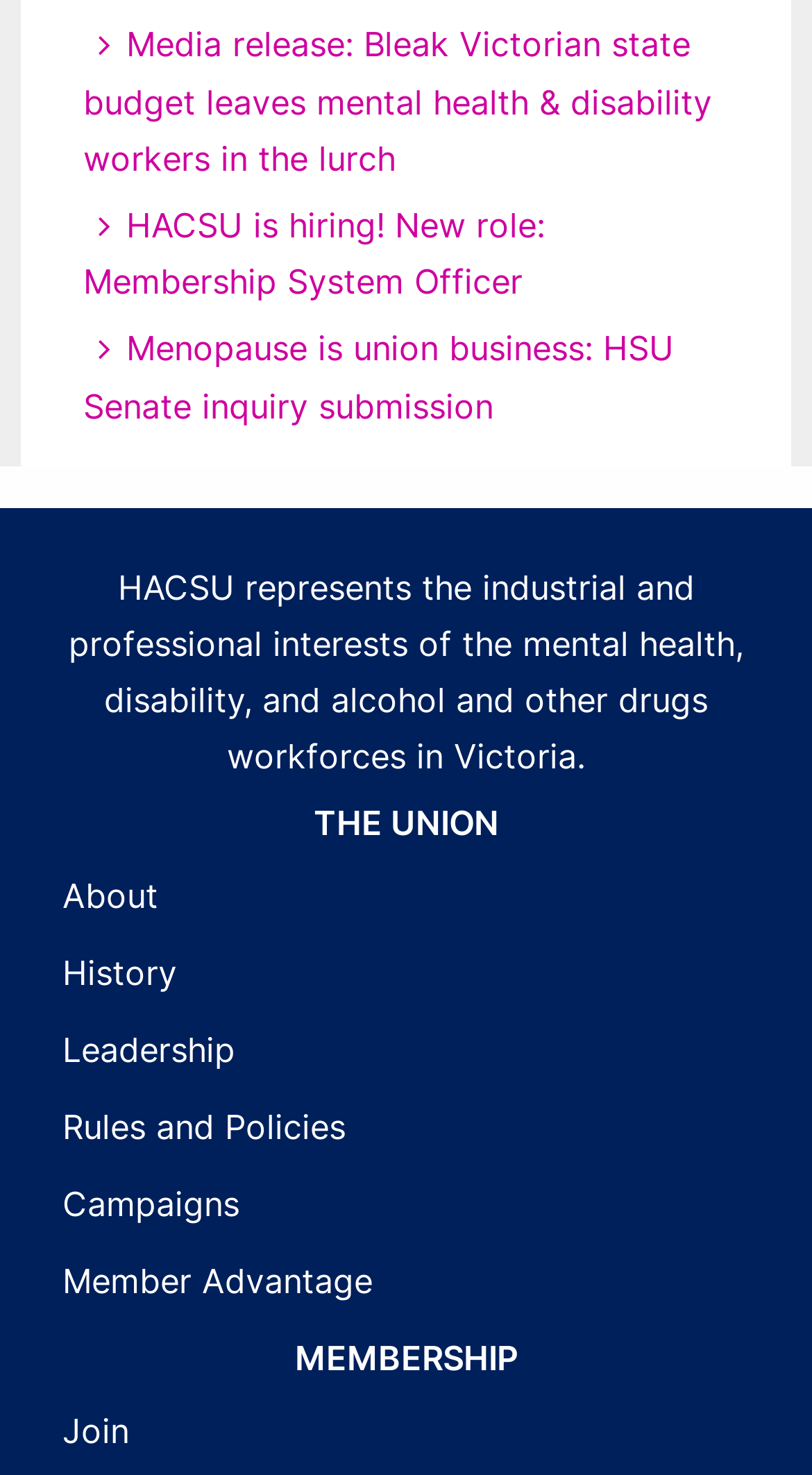Predict the bounding box coordinates of the area that should be clicked to accomplish the following instruction: "Read about the union". The bounding box coordinates should consist of four float numbers between 0 and 1, i.e., [left, top, right, bottom].

[0.064, 0.54, 0.936, 0.574]